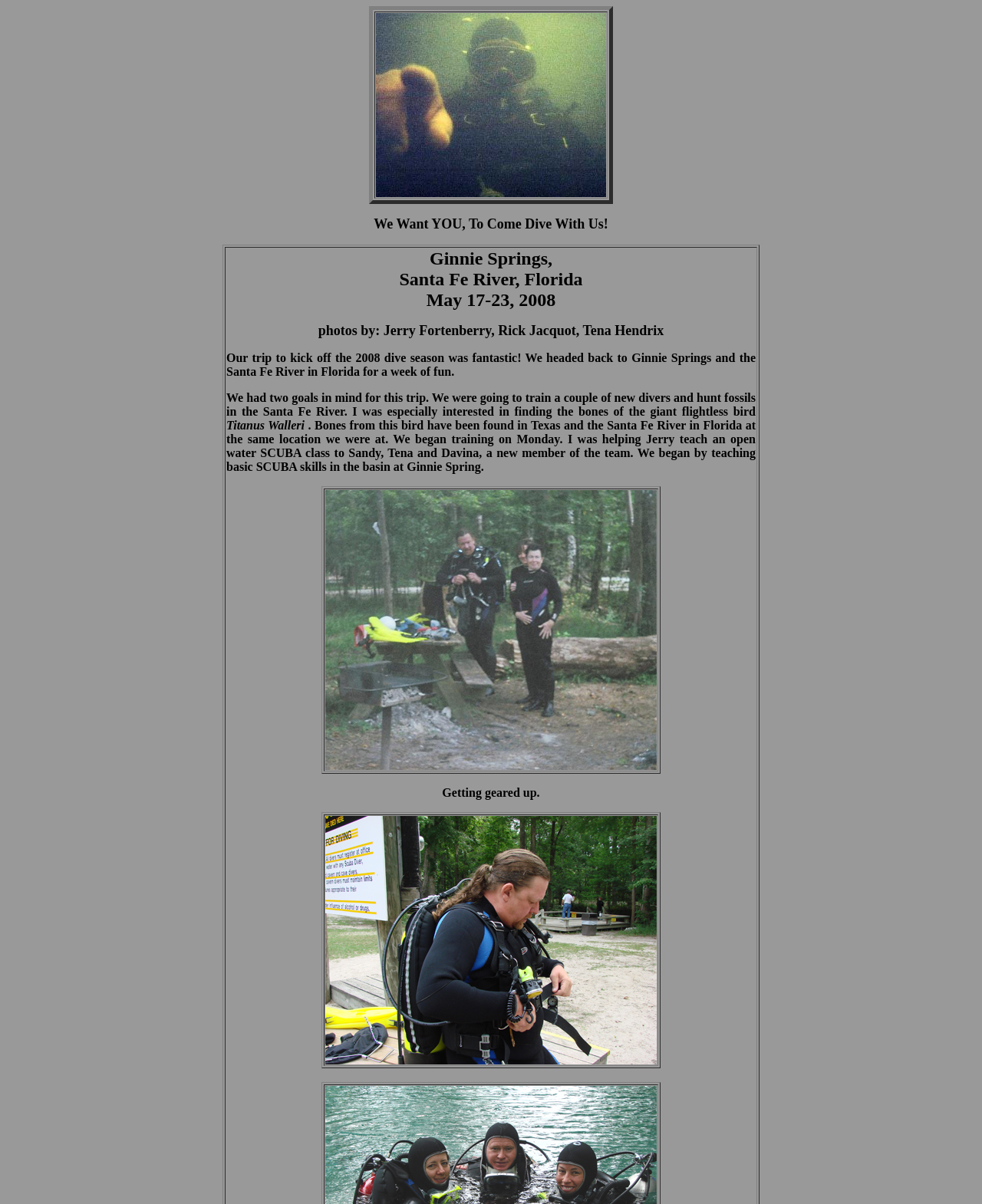What is the content of the second layout table? Using the information from the screenshot, answer with a single word or phrase.

Unknown